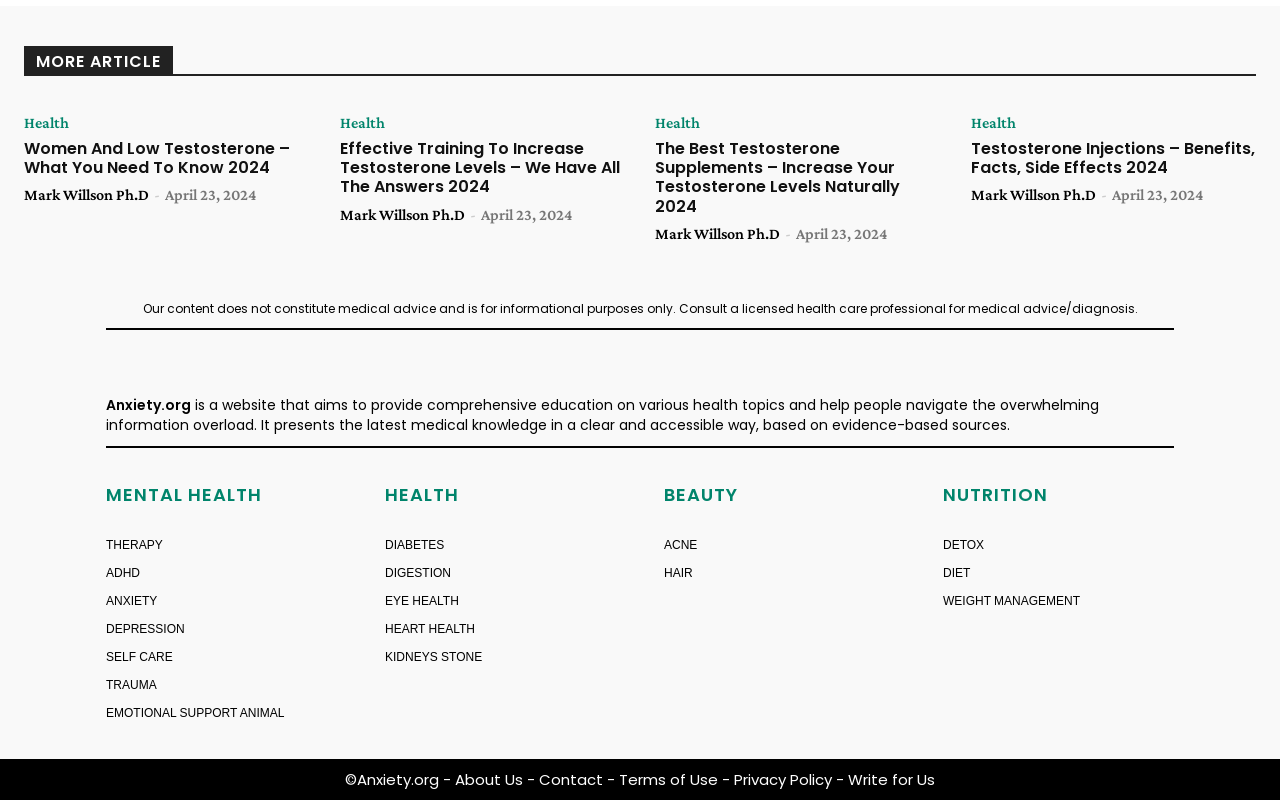Find the bounding box coordinates of the element to click in order to complete this instruction: "Check the News & Updates". The bounding box coordinates must be four float numbers between 0 and 1, denoted as [left, top, right, bottom].

None